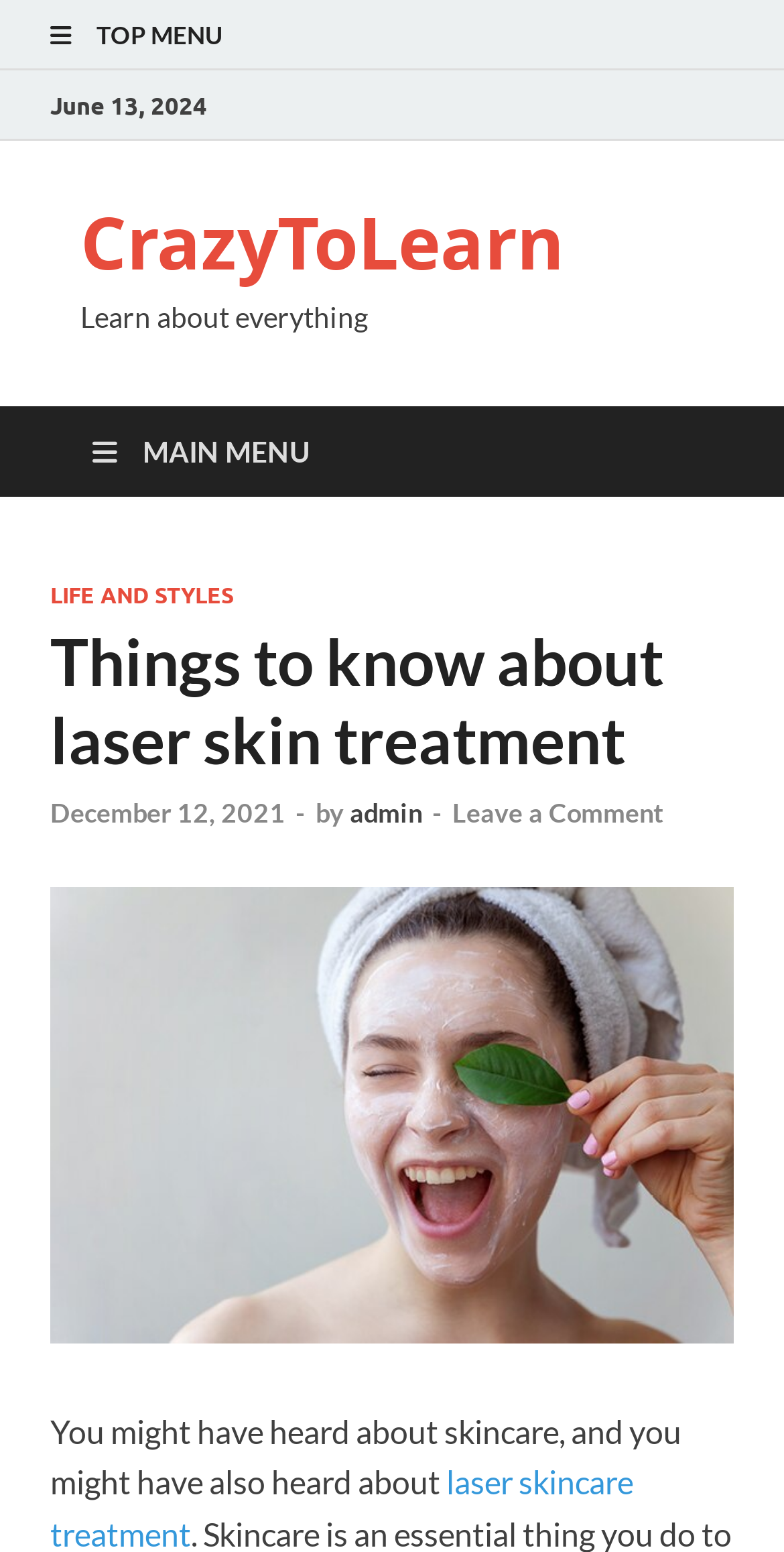Predict the bounding box coordinates for the UI element described as: "parent_node: LIFE AND STYLES". The coordinates should be four float numbers between 0 and 1, presented as [left, top, right, bottom].

[0.064, 0.845, 0.936, 0.87]